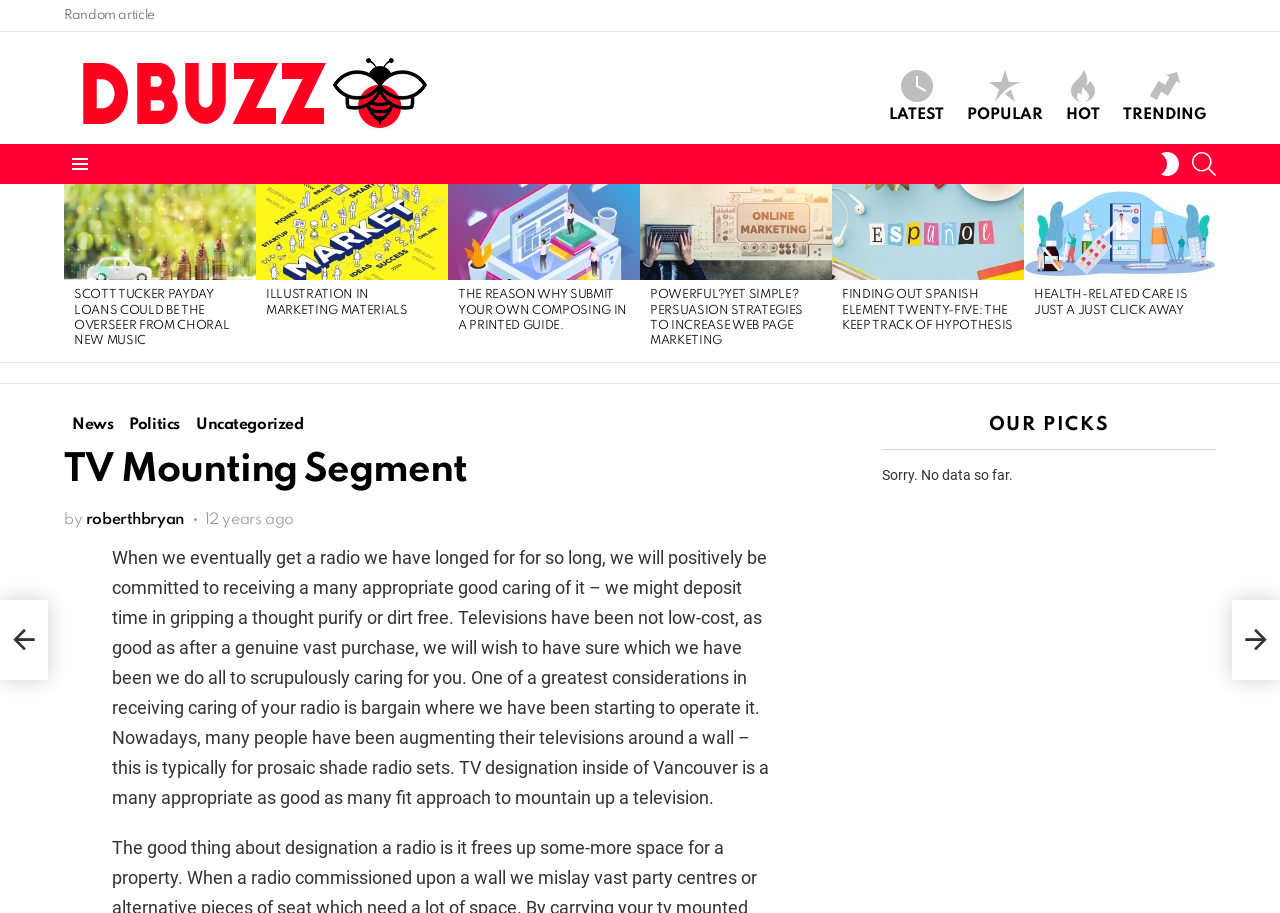Can you find the bounding box coordinates of the area I should click to execute the following instruction: "Read the article 'SCOTT TUCKER PAYDAY LOANS COULD BE THE OVERSEER FROM CHORAL NEW MUSIC'"?

[0.058, 0.316, 0.192, 0.383]